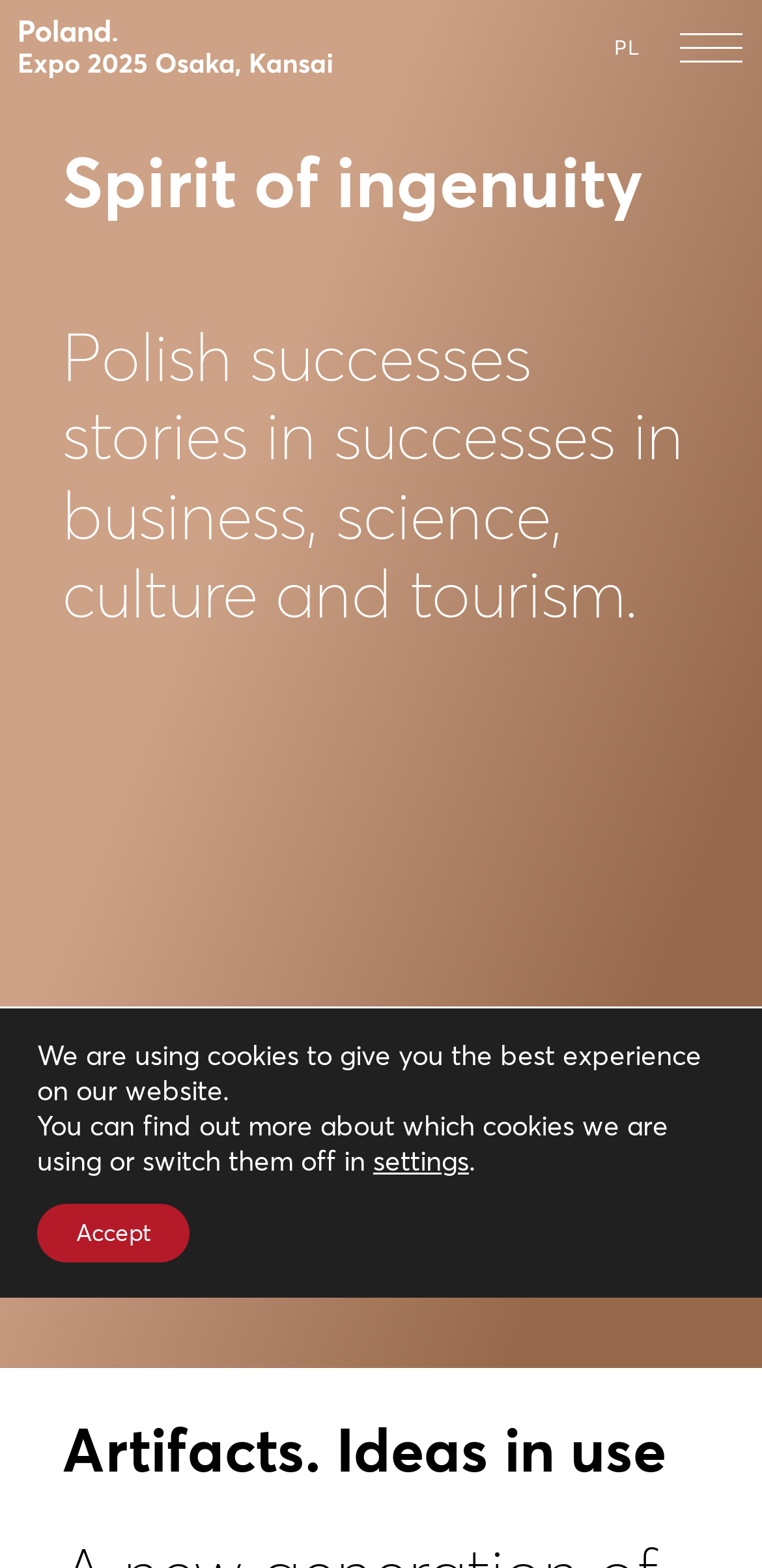Determine the bounding box coordinates of the UI element that matches the following description: "parent_node: PL aria-label="Open main menu"". The coordinates should be four float numbers between 0 and 1 in the format [left, top, right, bottom].

[0.892, 0.01, 0.974, 0.05]